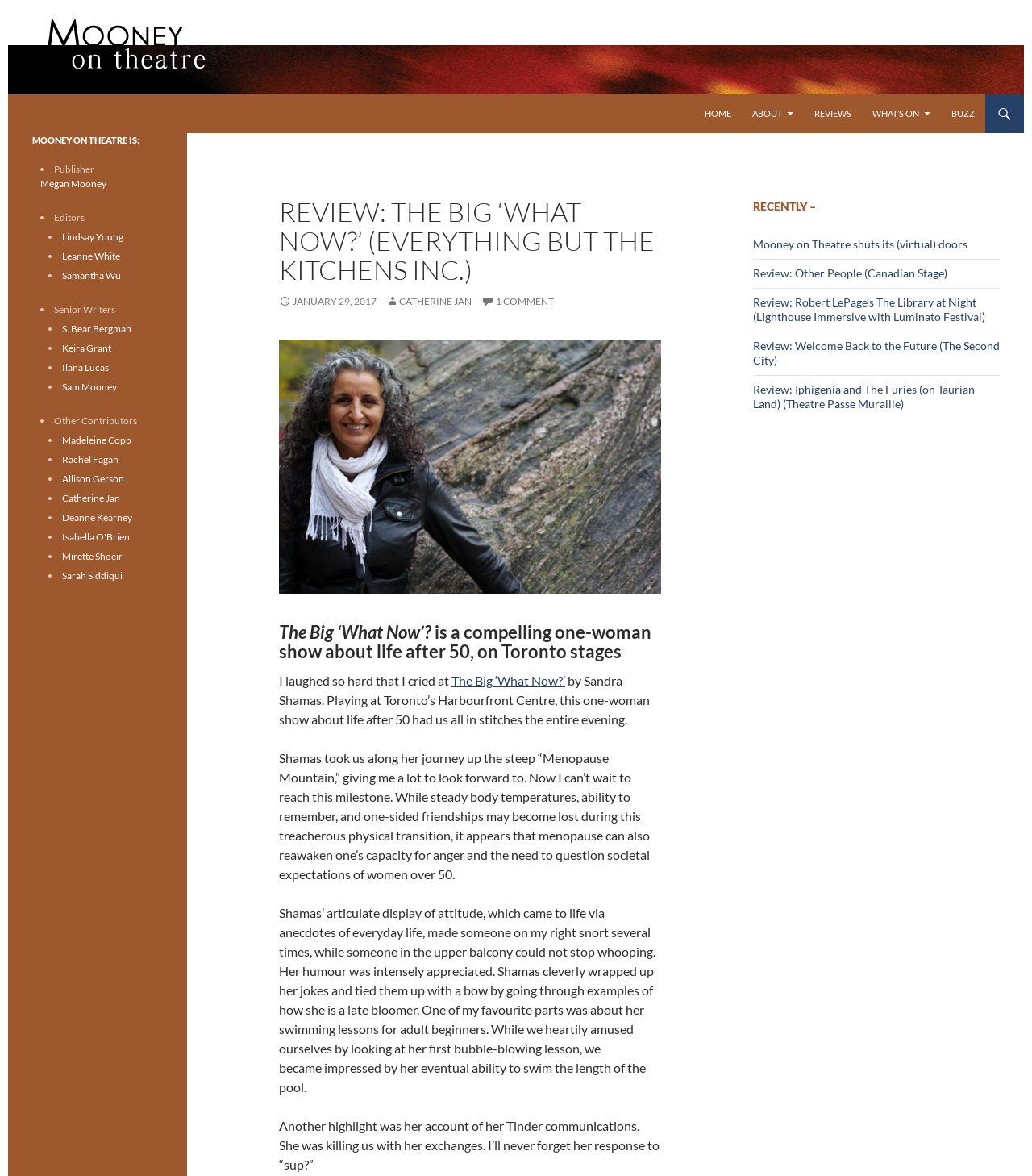What is the name of the theatre review website?
Please give a well-detailed answer to the question.

I determined the answer by looking at the logo and heading elements at the top of the webpage, which both contain the text 'Mooney on Theatre'.